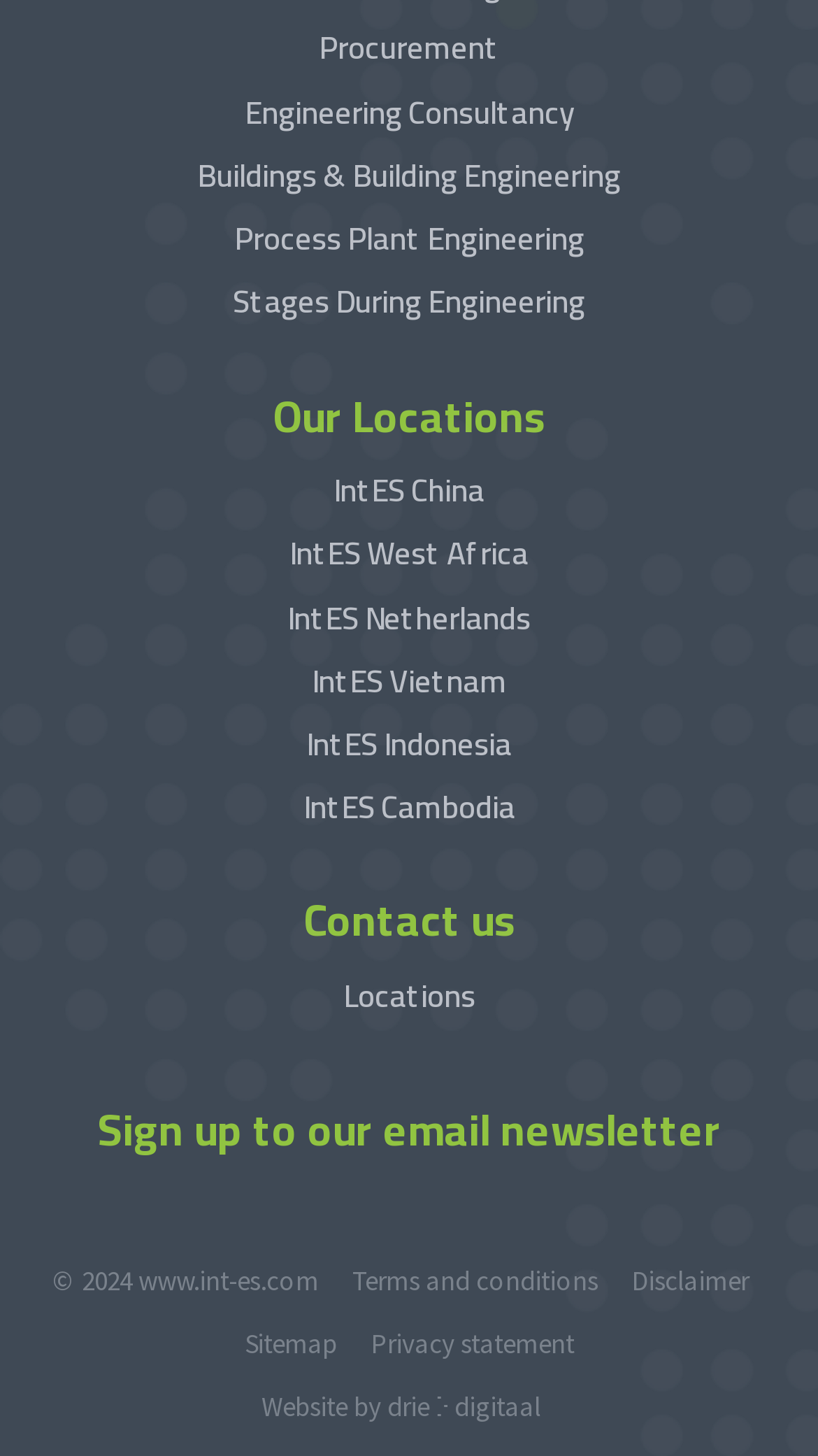Determine the bounding box coordinates of the clickable element to achieve the following action: 'View IntES China location'. Provide the coordinates as four float values between 0 and 1, formatted as [left, top, right, bottom].

[0.408, 0.316, 0.592, 0.357]